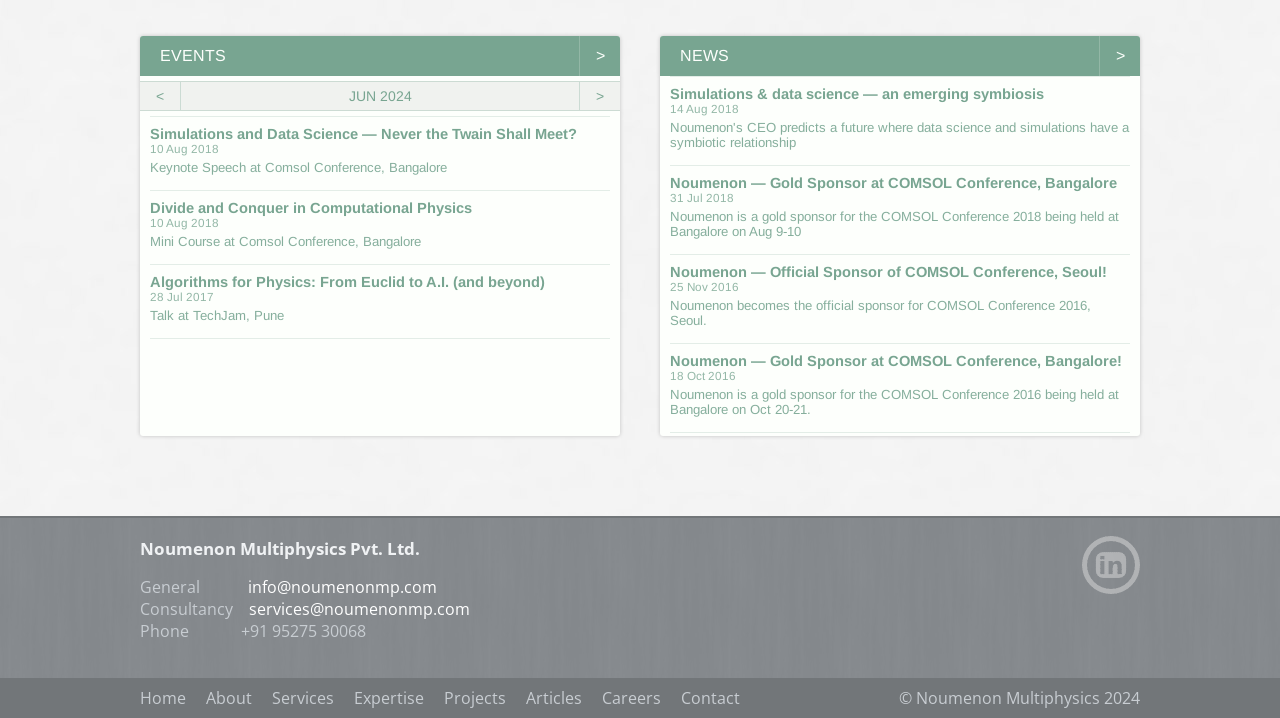Can you specify the bounding box coordinates for the region that should be clicked to fulfill this instruction: "View all events".

[0.109, 0.051, 0.484, 0.106]